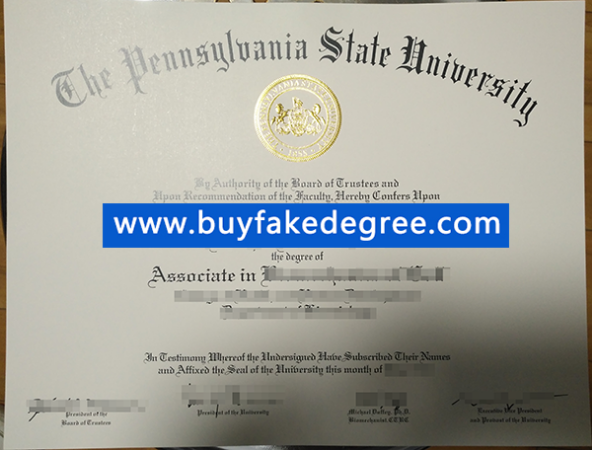What is the degree conferred mentioned in the diploma?
Based on the image, answer the question with as much detail as possible.

The question asks about the degree conferred mentioned in the diploma. The caption states that the degree conferred is 'Associate in [Field of Study]', which suggests that the diploma is for an associate's degree in a specific field of study.